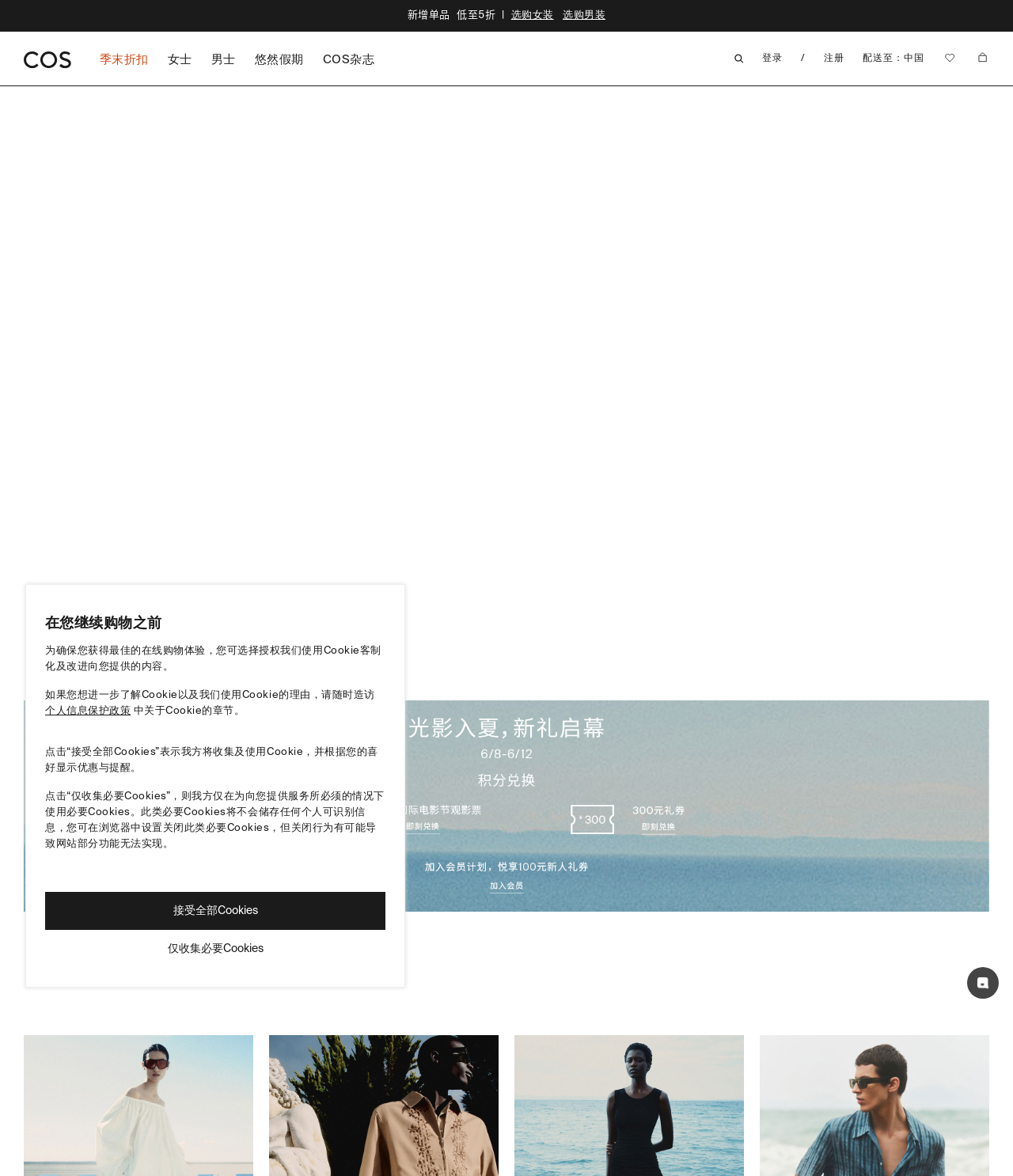What types of products can be purchased on this website?
Using the image as a reference, deliver a detailed and thorough answer to the question.

From the links and static texts on the webpage, it can be inferred that this website sells clothing, shoes, bags, and accessories for women, men, and children.